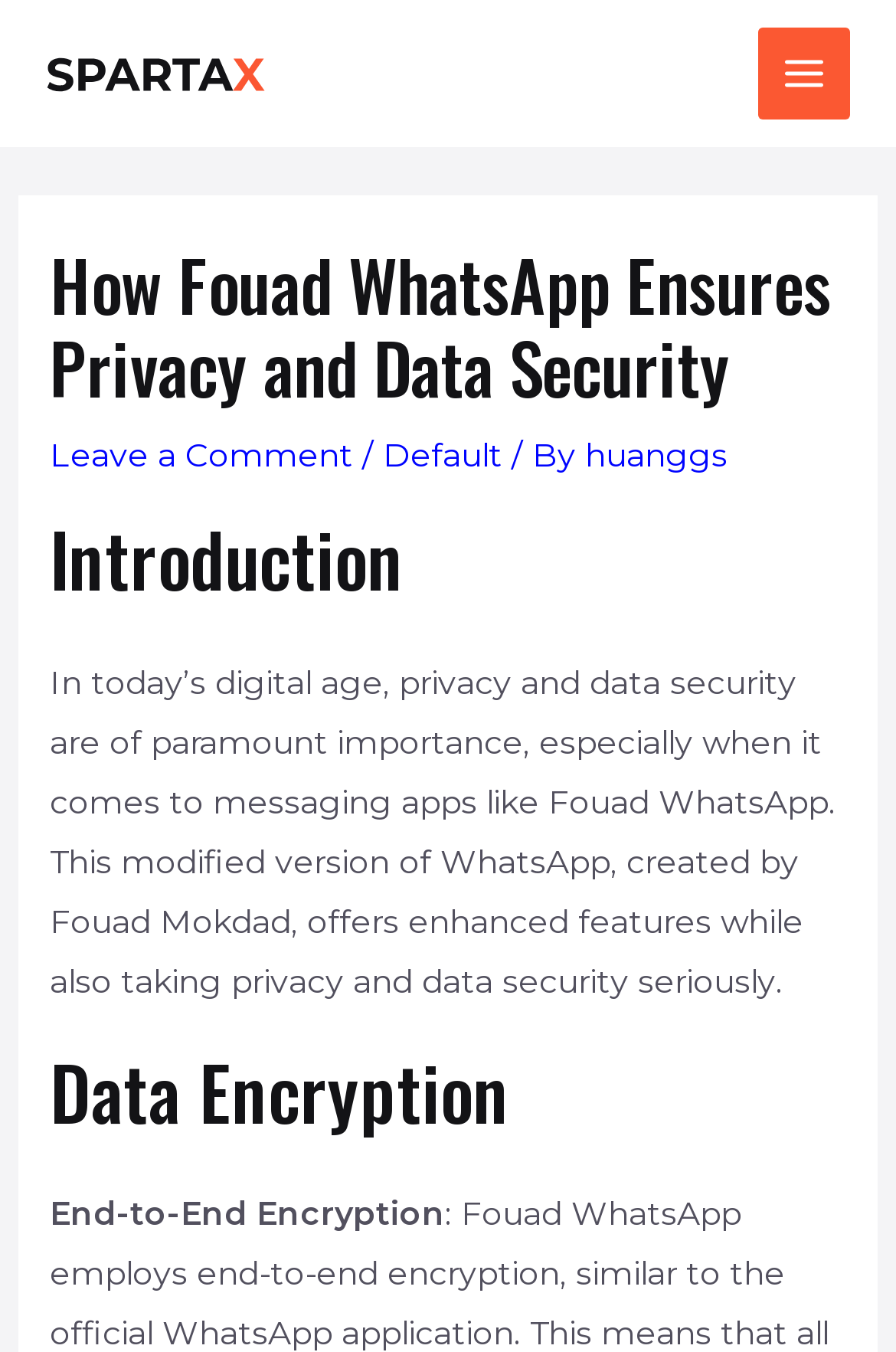Who is the author of the article?
Using the picture, provide a one-word or short phrase answer.

huanggs